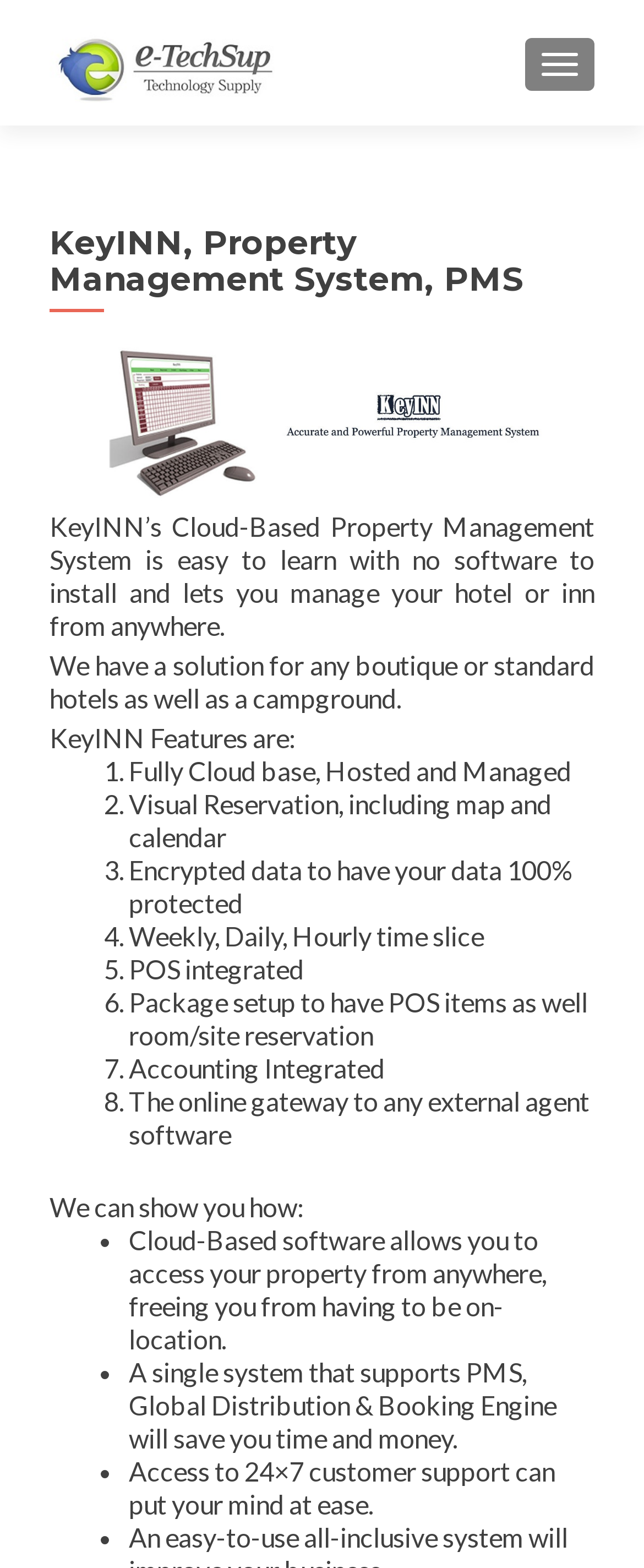Review the image closely and give a comprehensive answer to the question: What is the benefit of cloud-based software?

According to the webpage, one of the benefits of cloud-based software is that it allows users to access their property from anywhere, freeing them from having to be on-location. This is mentioned in the bullet point 'Cloud-Based software allows you to access your property from anywhere, freeing you from having to be on-location.'